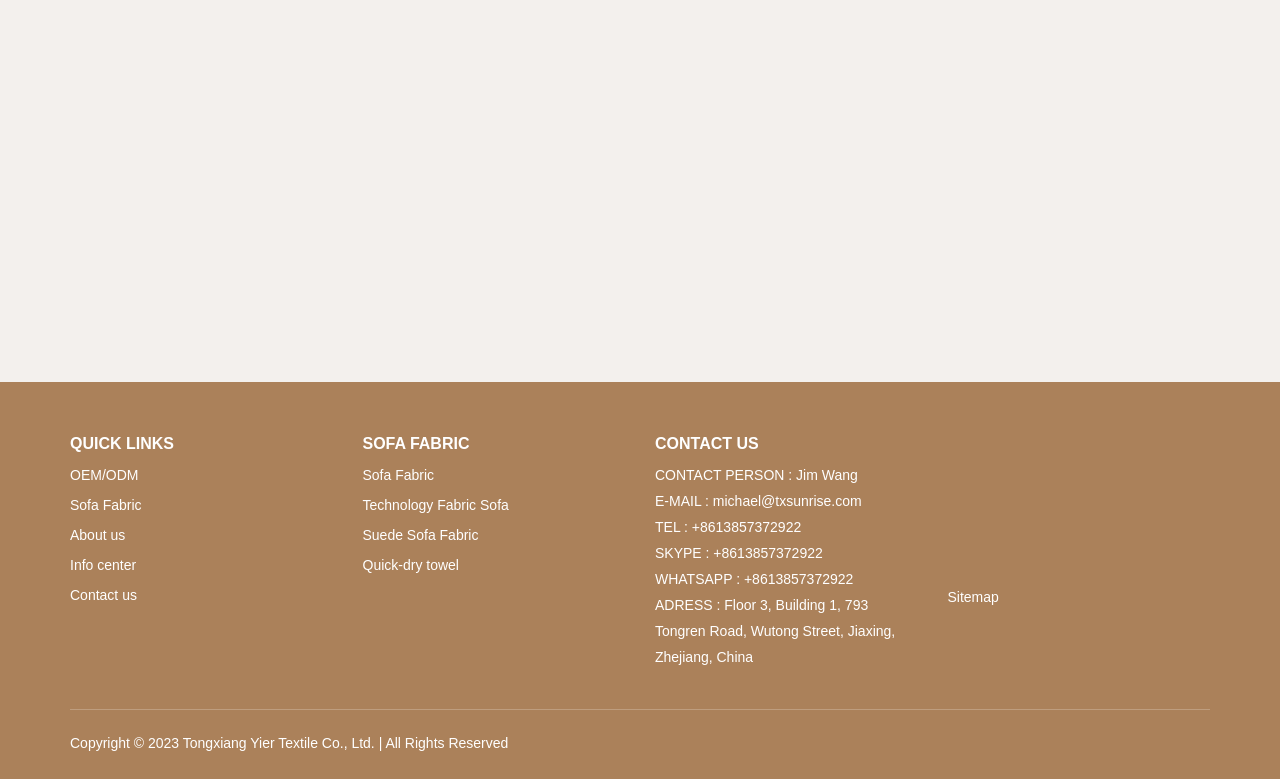From the screenshot, find the bounding box of the UI element matching this description: "OEM/ODM". Supply the bounding box coordinates in the form [left, top, right, bottom], each a float between 0 and 1.

[0.055, 0.599, 0.108, 0.62]